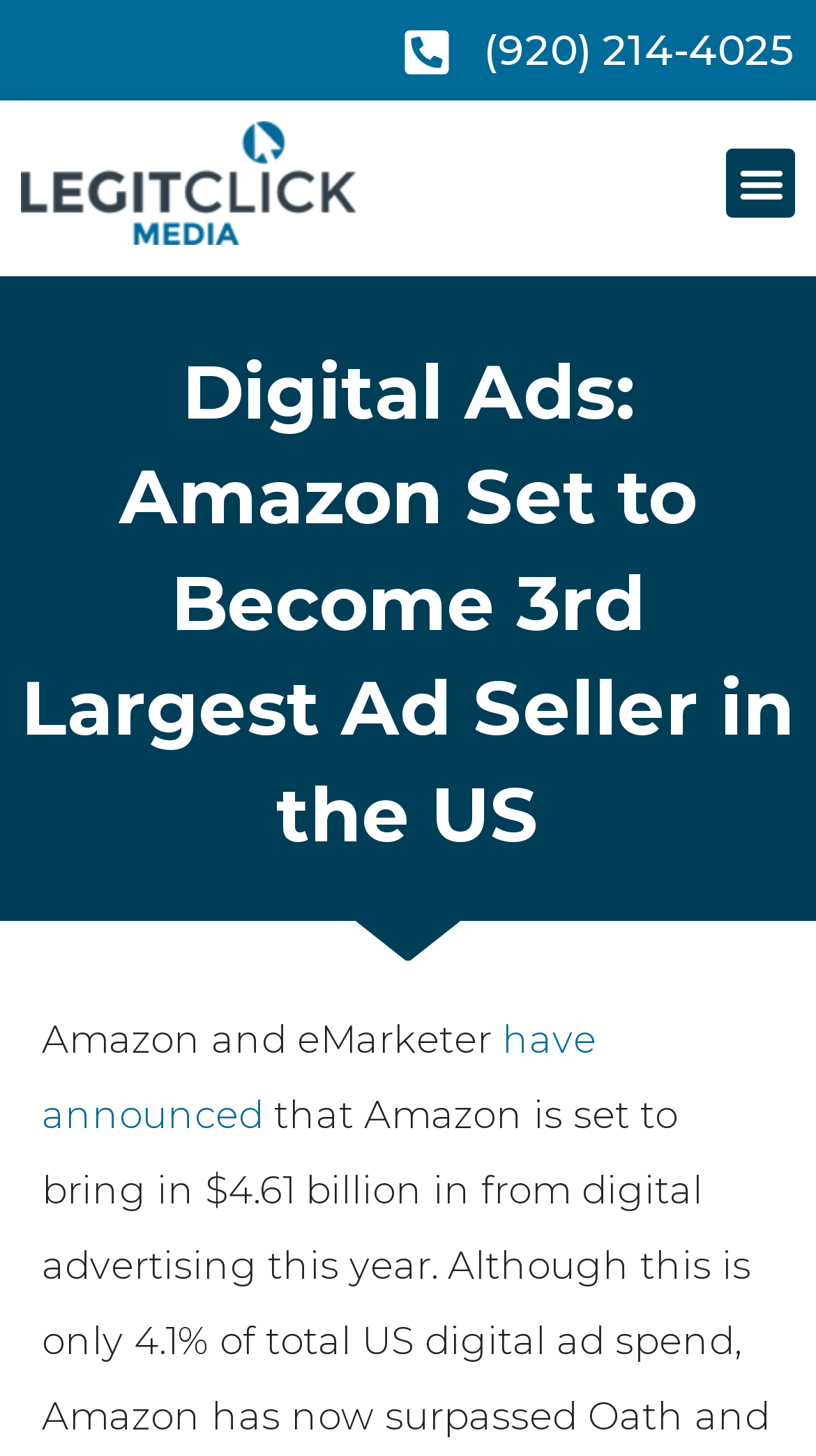Please extract the primary headline from the webpage.

Digital Ads: Amazon Set to Become 3rd Largest Ad Seller in the US